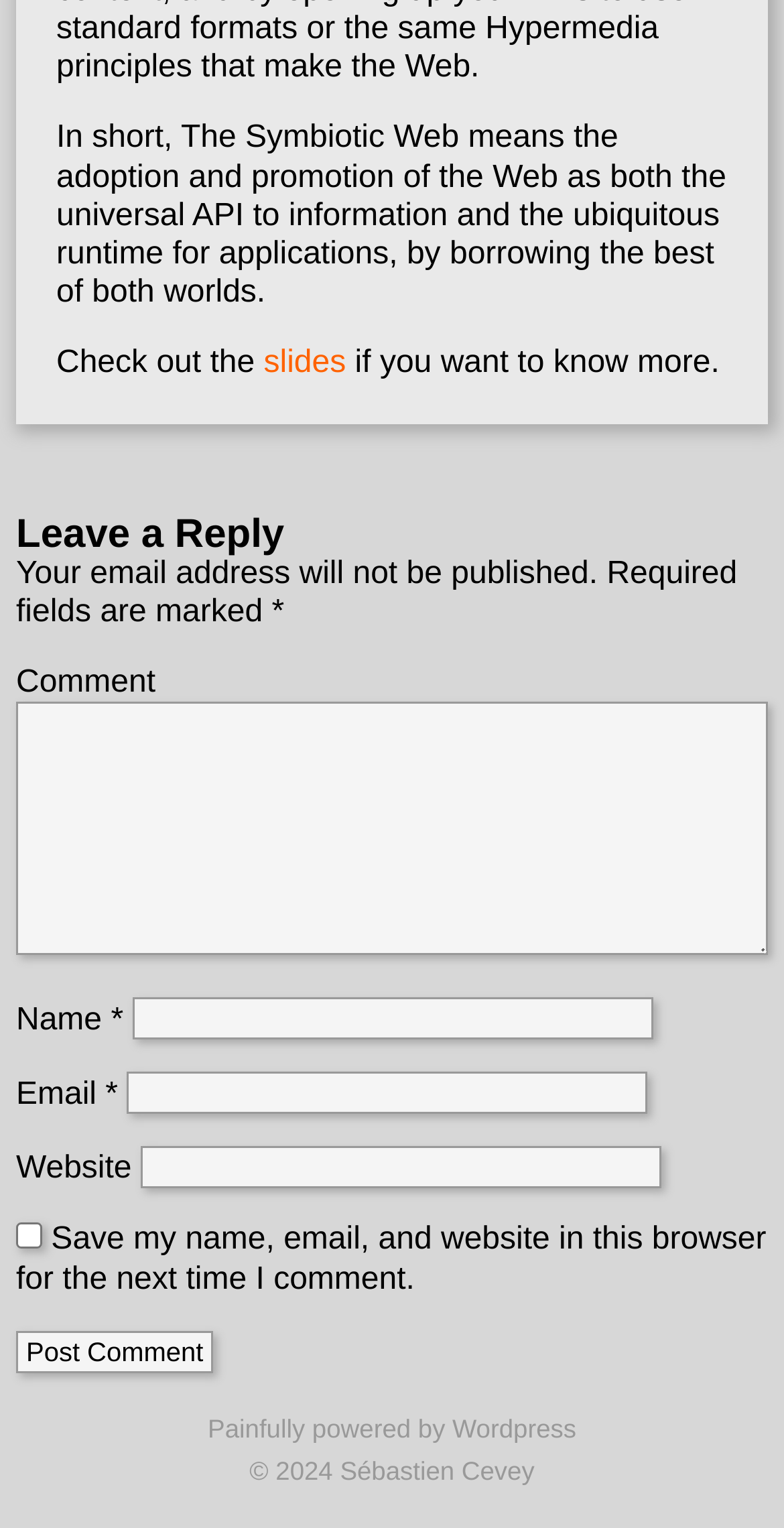Can you find the bounding box coordinates for the element to click on to achieve the instruction: "Enter your name"?

[0.169, 0.653, 0.833, 0.681]